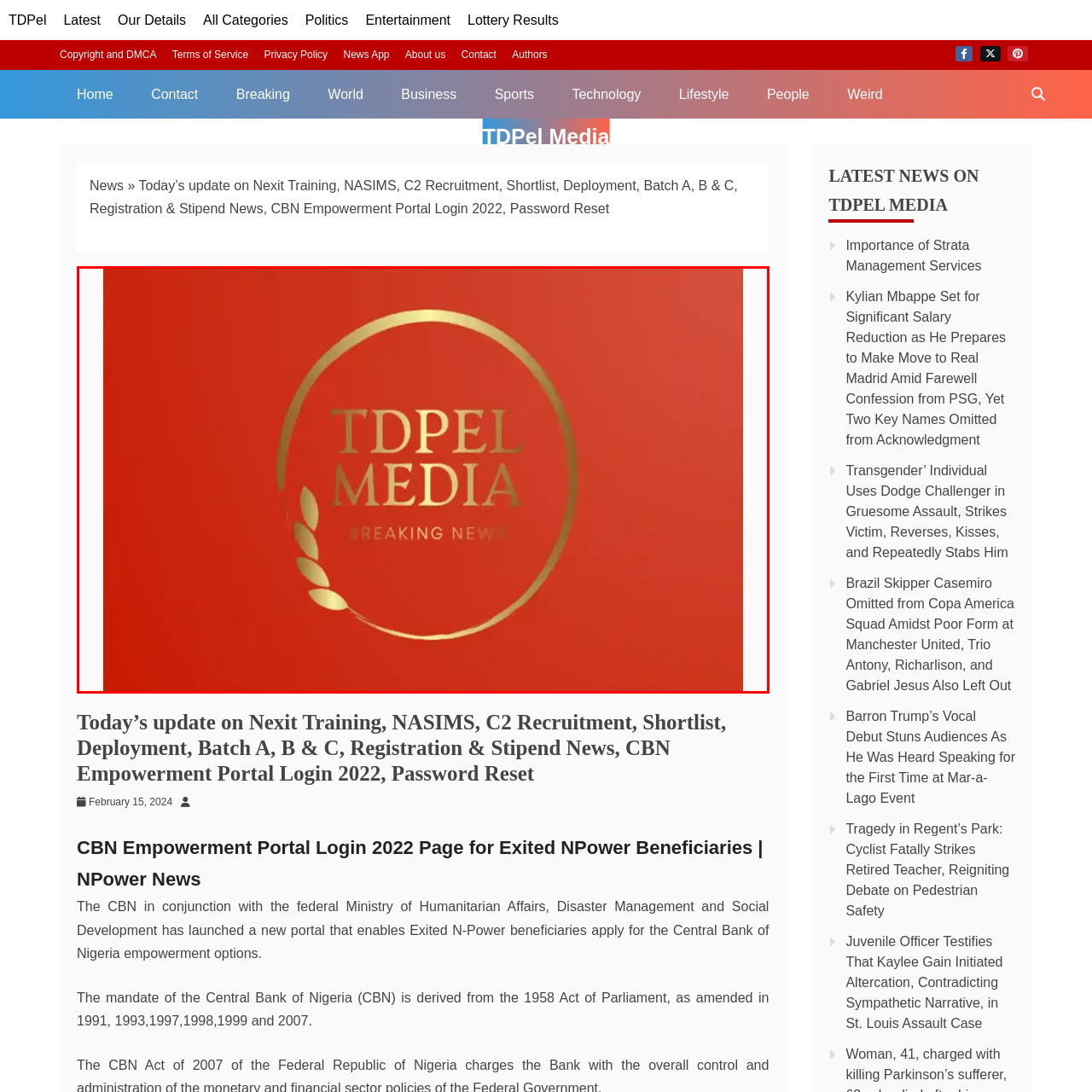Explain in detail what is shown in the red-bordered image.

The image features the logo of TDPel Media, prominently displayed against a vibrant red background that conveys urgency and attention. The logo is enclosed within a golden circular design, enhancing its elegance and prominence. The words "TDPel MEDIA" are written in bold, luxurious font, emphasizing the brand's identity, while the phrase "BREAKING NEWS" is positioned below, conveying timely and significant updates. The addition of a decorative olive branch element suggests peace and growth, signaling the importance of the news being reported. Overall, the design encapsulates a professional and authoritative visual representation of TDPel Media's commitment to delivering impactful news updates.